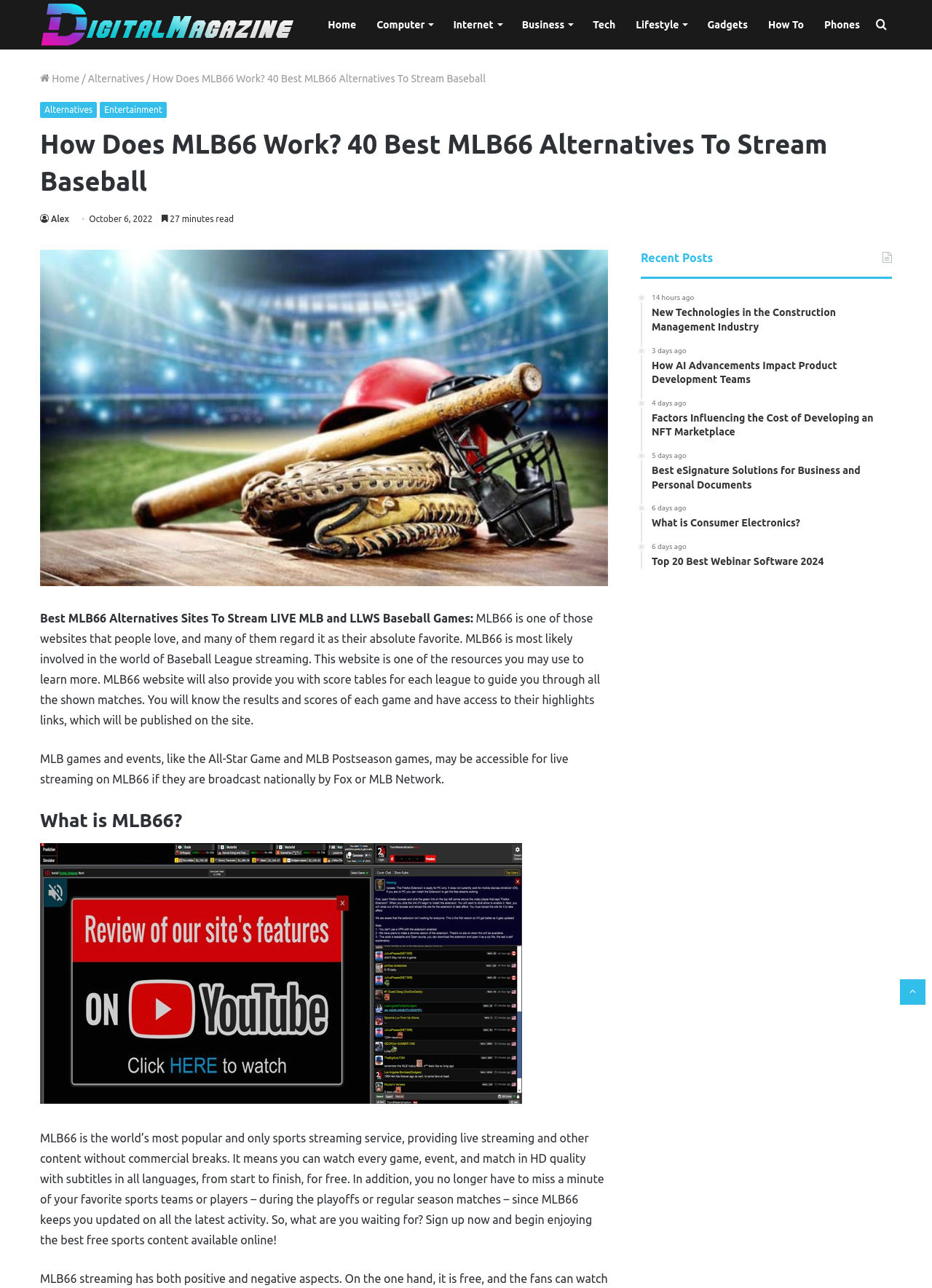Generate a comprehensive description of the webpage.

This webpage is a review of the MLB66 Stream website, focusing on its safety, legality, and alternatives. At the top, there is a primary navigation bar with links to various categories, including "Digital Magazine", "Home", "Computer", "Internet", and more. Below the navigation bar, there is a heading that reads "How Does MLB66 Work? 40 Best MLB66 Alternatives To Stream Baseball".

The main content of the webpage is divided into sections. The first section provides an introduction to MLB66, describing it as a popular sports streaming service that offers live streaming and other content without commercial breaks. There is an image of the MLB66 logo above this section.

The next section is titled "What is MLB66?" and features an image of the MLB66 website. This section provides more information about the website, including its features and benefits.

To the right of the main content, there is a sidebar with a heading "Recent Posts". This section lists several recent articles, including "New Technologies in the Construction Management Industry", "How AI Advancements Impact Product Development Teams", and more. Each article is represented by a link and a heading.

At the very bottom of the webpage, there is a "Back to top" button.